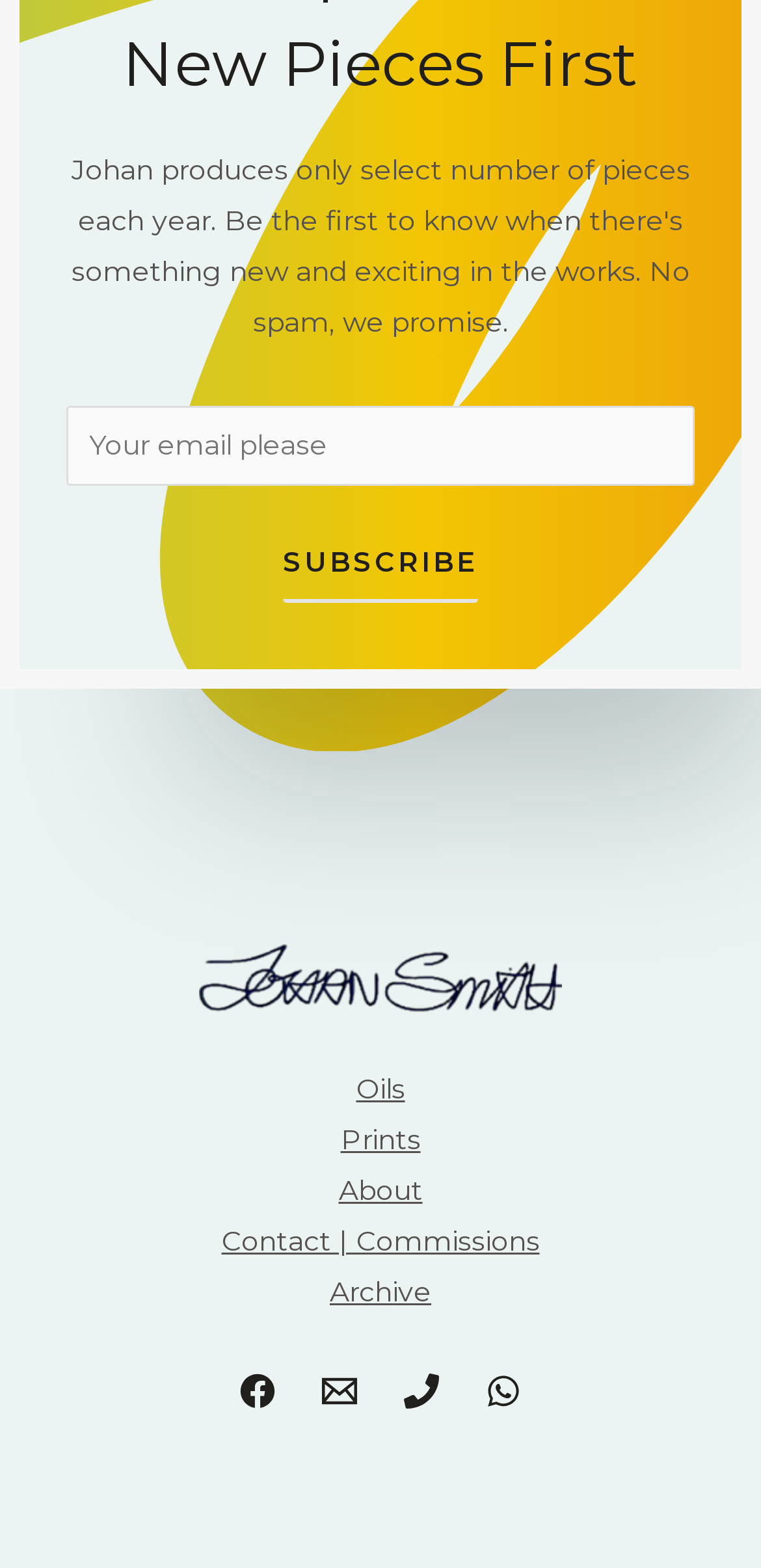How many social media links are available?
Analyze the image and provide a thorough answer to the question.

The website contains links to 'Facebook', 'Email', 'Phone', and 'WhatsApp', which are all social media or contact platforms, indicating that the website provides multiple ways for users to connect with the owner or artist.